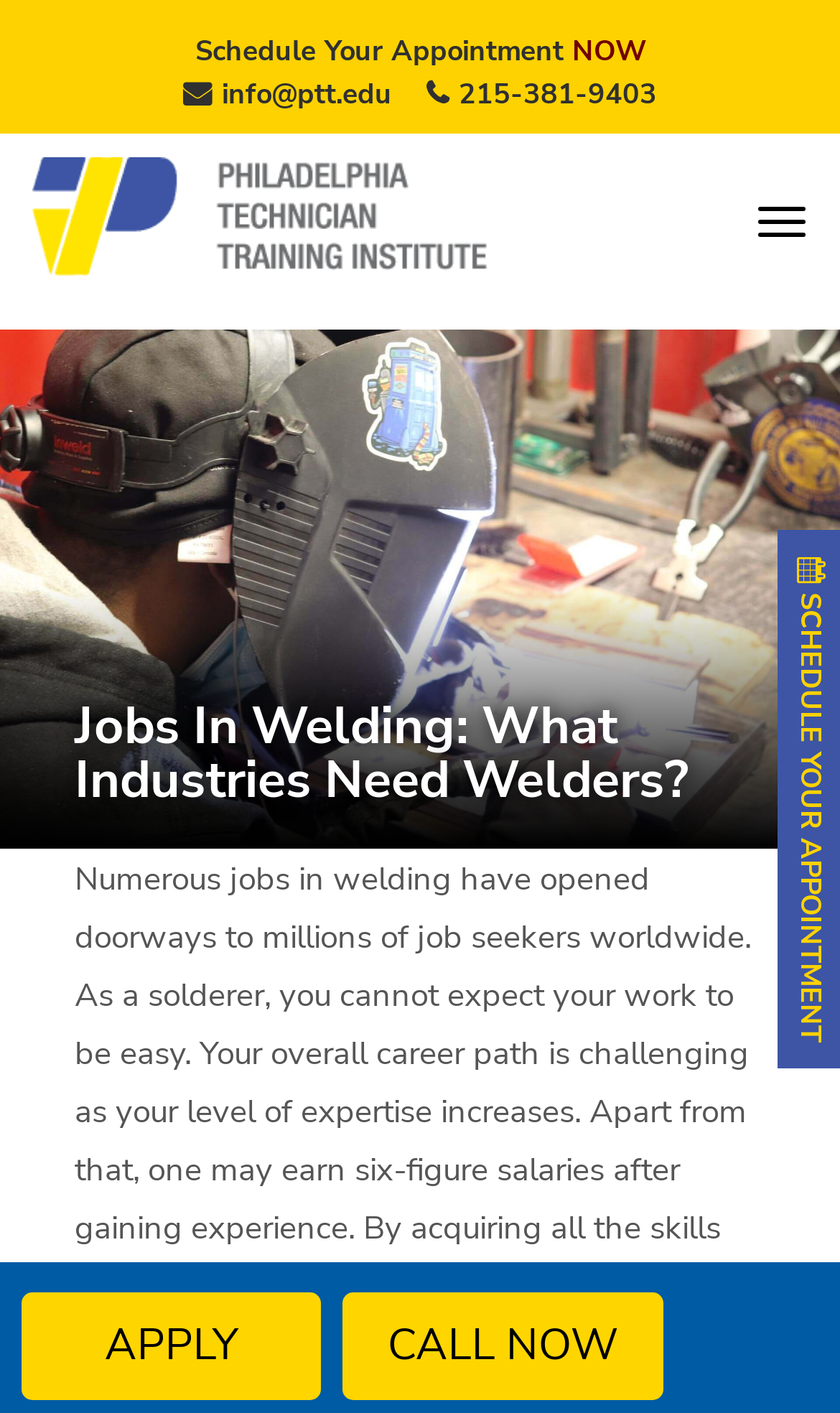What is the phone number to call for welding jobs?
Provide a detailed answer to the question using information from the image.

I found the phone number by looking at the link element with the OCR text '215-381-9403' which is located at the top of the page, next to the email address and logo.